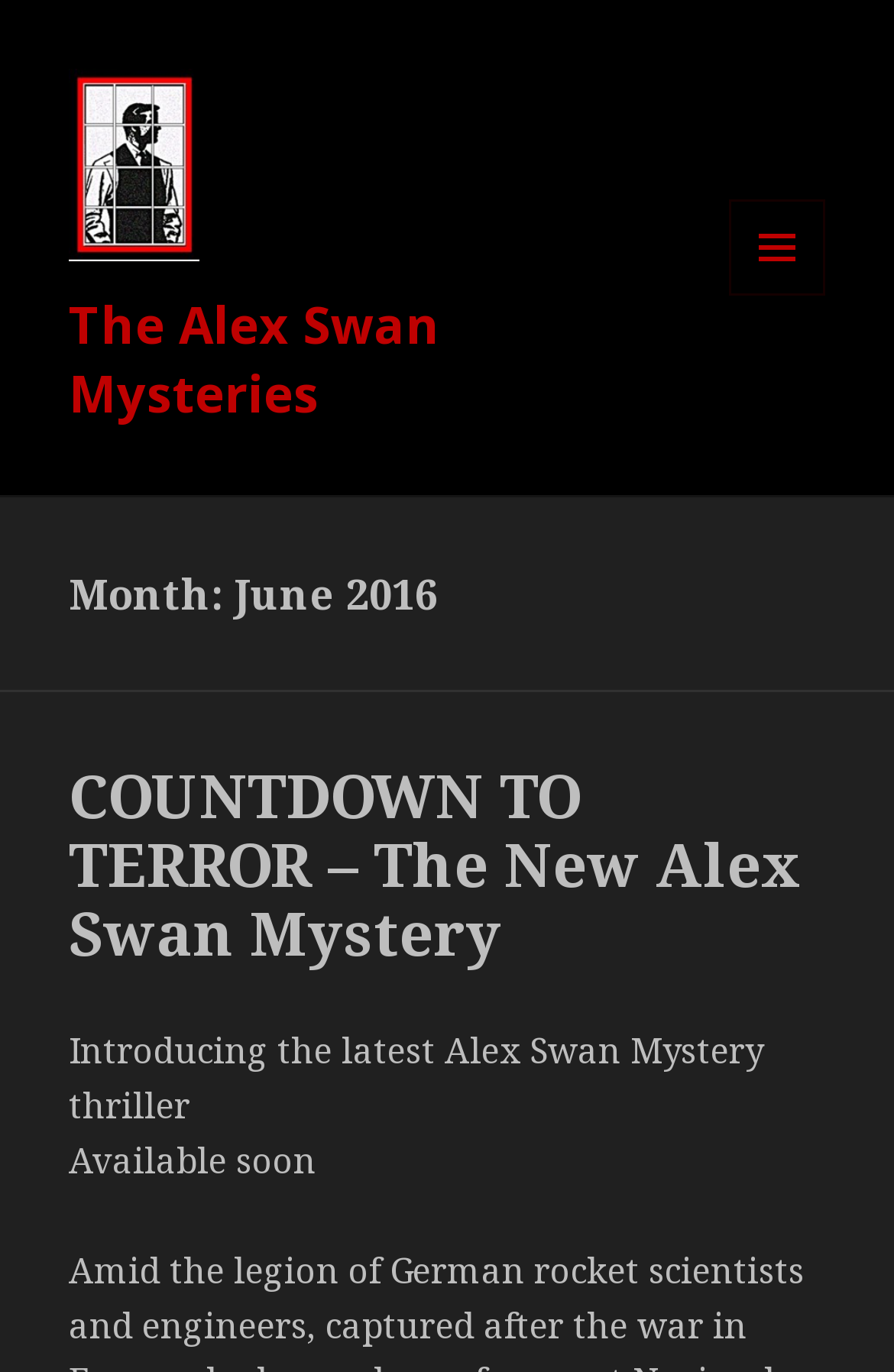Find the primary header on the webpage and provide its text.

Month: June 2016